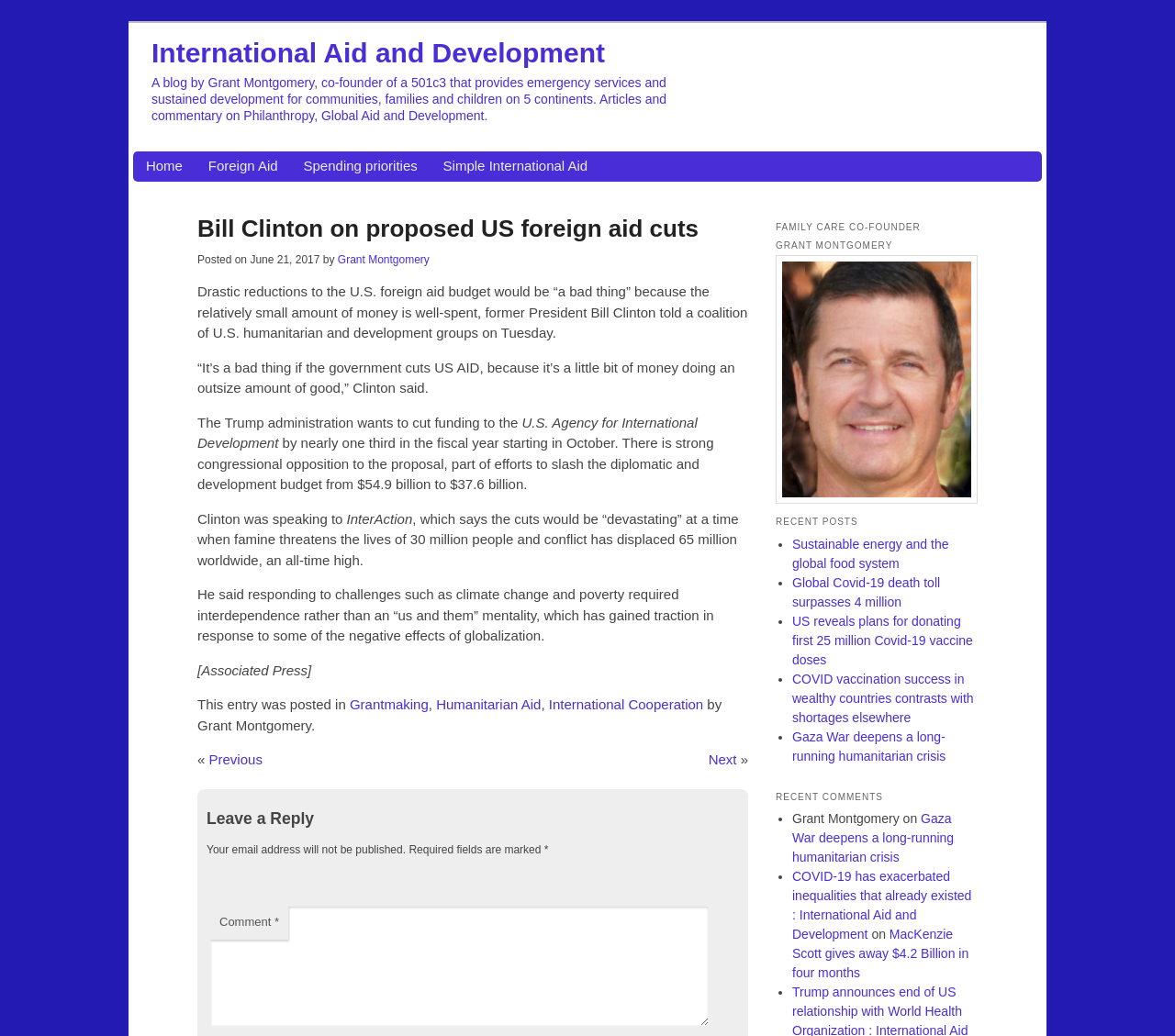Highlight the bounding box coordinates of the region I should click on to meet the following instruction: "Leave a reply".

[0.176, 0.778, 0.629, 0.802]